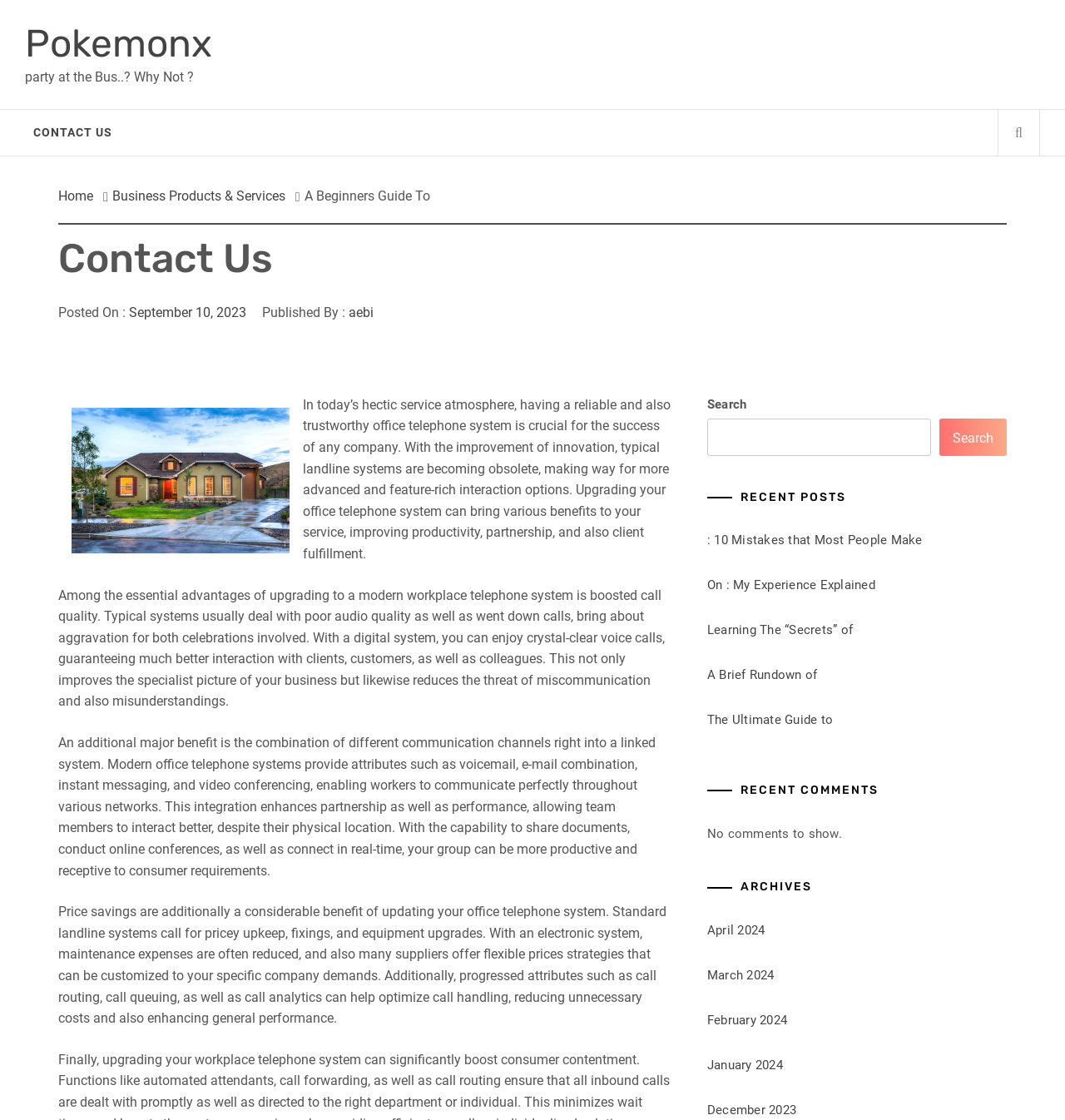Identify the bounding box coordinates of the clickable section necessary to follow the following instruction: "Go to the archives of April 2024". The coordinates should be presented as four float numbers from 0 to 1, i.e., [left, top, right, bottom].

[0.664, 0.824, 0.718, 0.837]